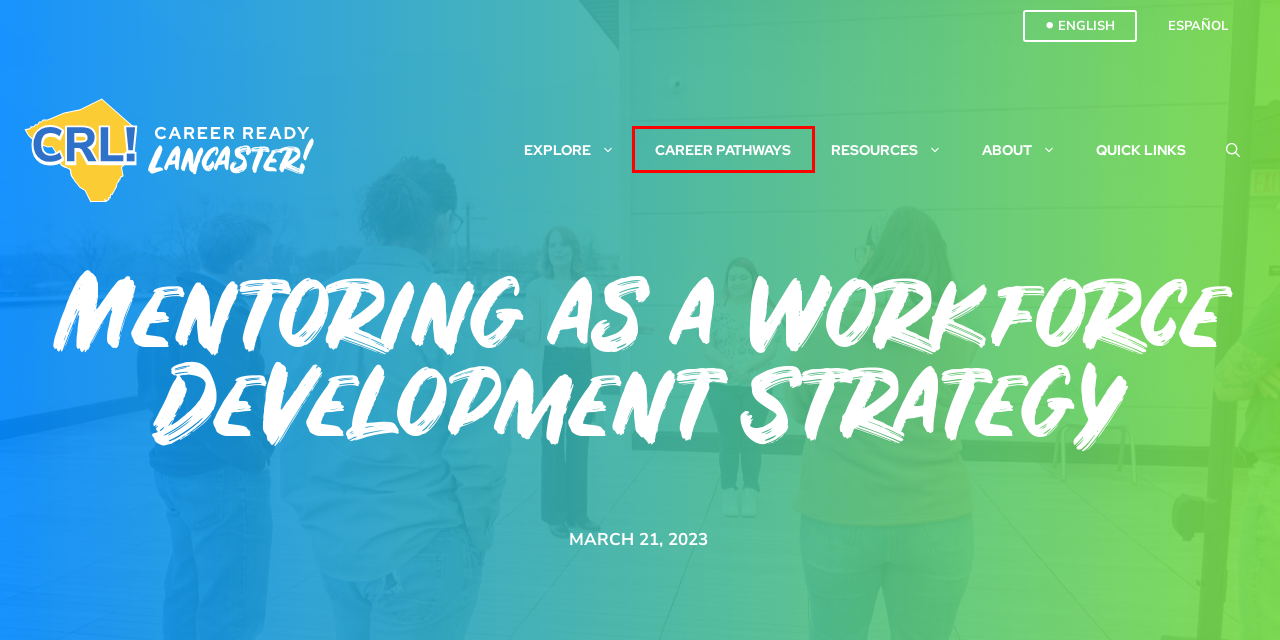Look at the screenshot of the webpage and find the element within the red bounding box. Choose the webpage description that best fits the new webpage that will appear after clicking the element. Here are the candidates:
A. Career Exploration - Career Ready Lancaster!
B. About - Career Ready Lancaster!
C. Career Directions - Career Ready Lancaster!
D. Quick Links - Career Ready Lancaster!
E. Career Ready Lancaster! - Lancaster County, Pennsylvania
F. Values-Based Branding Process with Pennant Creatives
G. Career Pathways - Career Ready Lancaster!
H. For Businesses - Career Ready Lancaster!

G